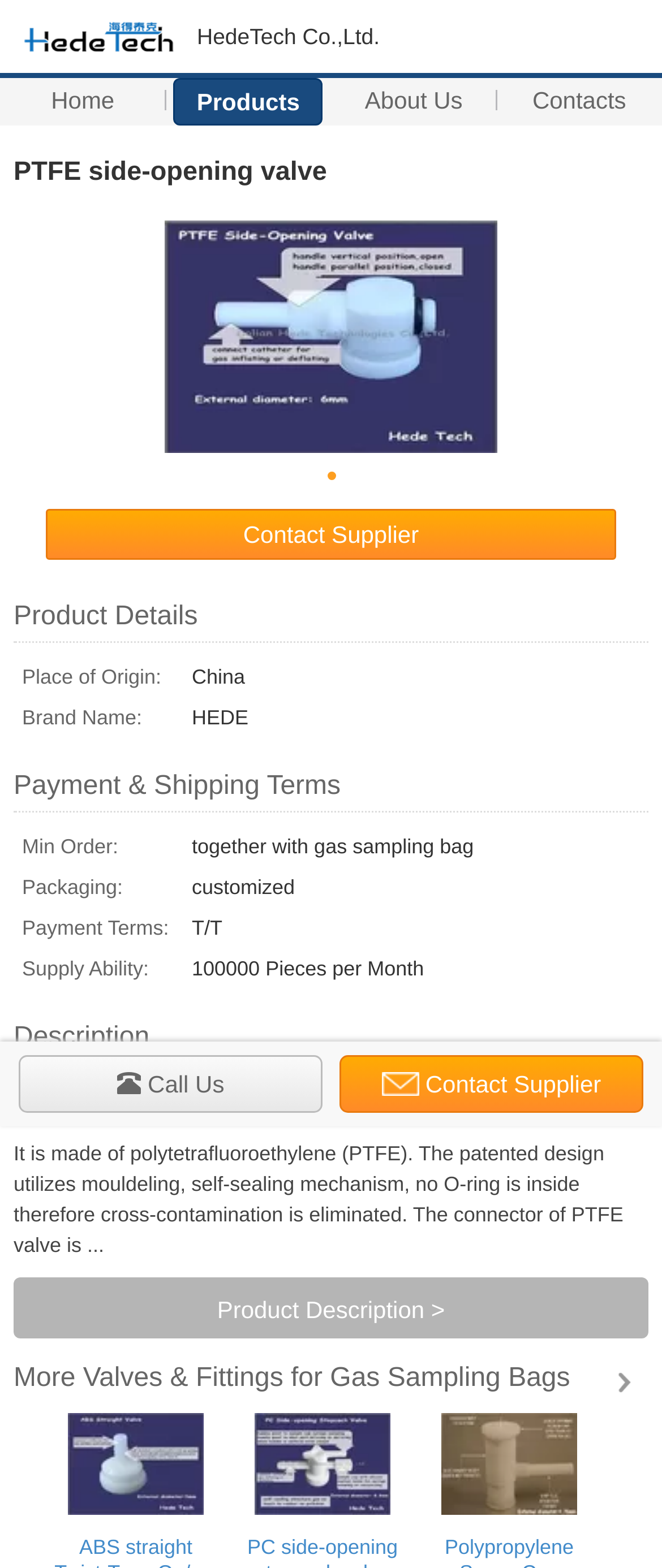Carefully examine the image and provide an in-depth answer to the question: What is the material of the PTFE valve?

The material of the PTFE valve can be found in the product description, where it is specified as 'made of polytetrafluoroethylene (PTFE)'.